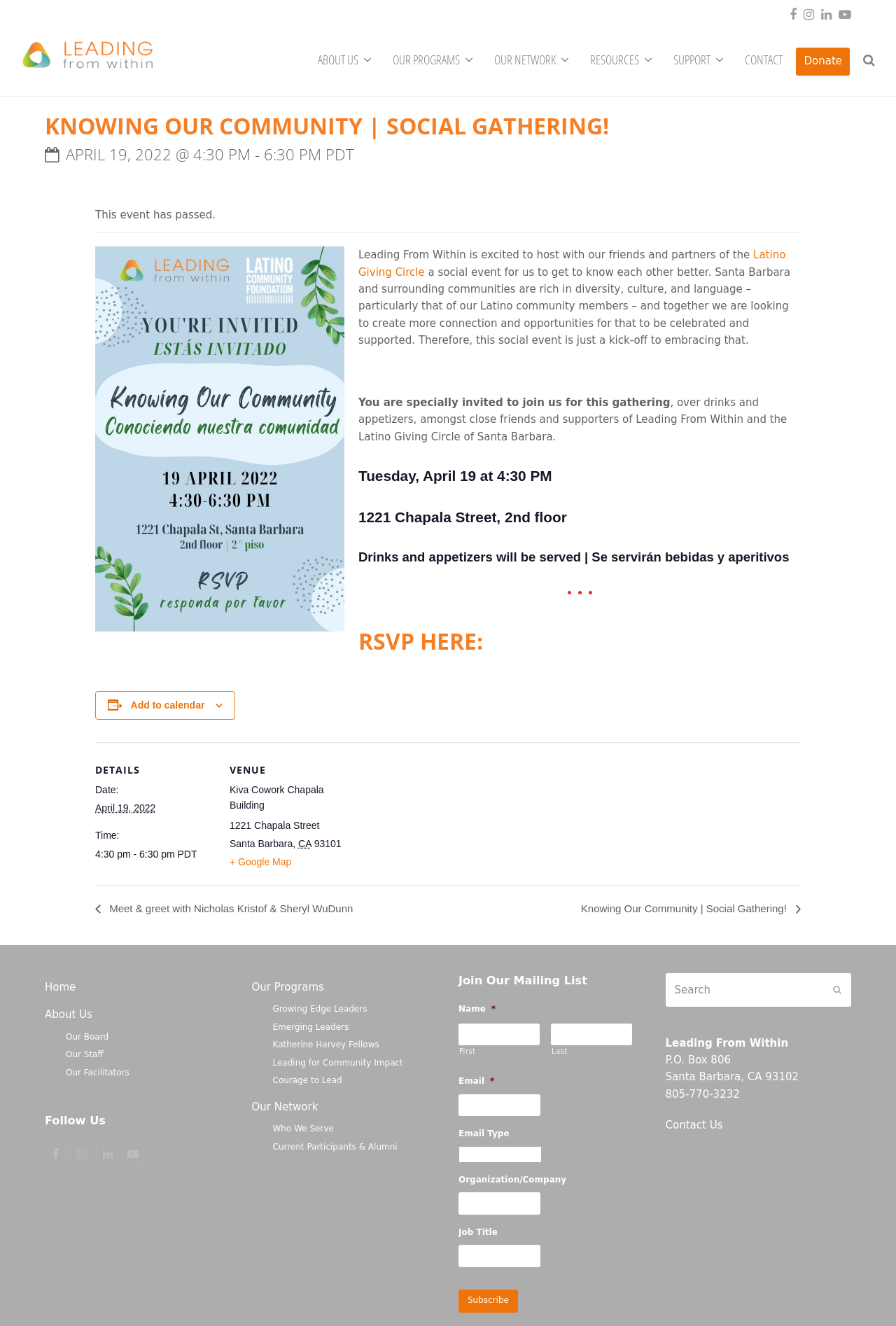Given the element description: "Our Network", predict the bounding box coordinates of the UI element it refers to, using four float numbers between 0 and 1, i.e., [left, top, right, bottom].

[0.54, 0.033, 0.647, 0.059]